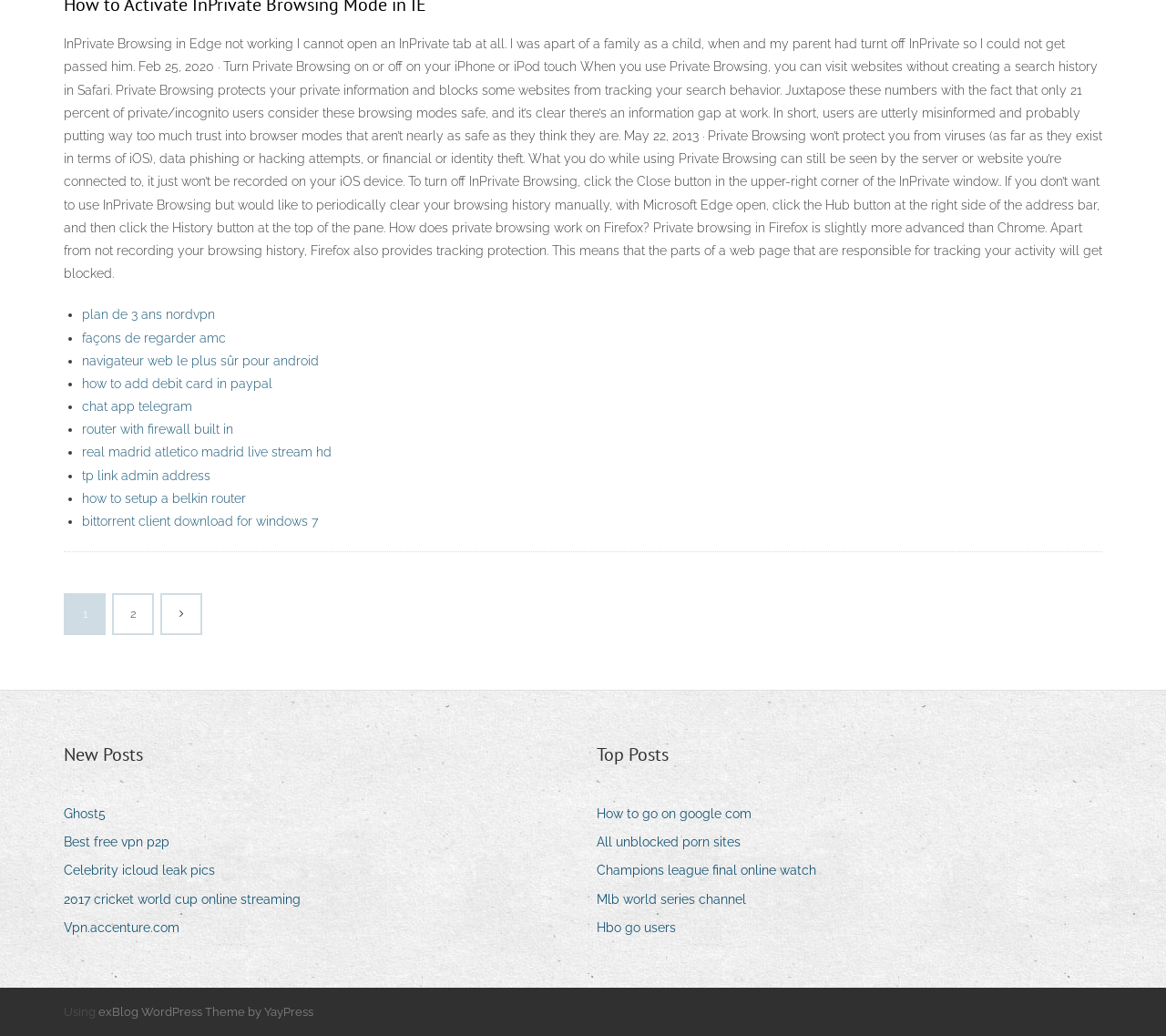Find the bounding box of the UI element described as follows: "tp link admin address".

[0.07, 0.452, 0.18, 0.466]